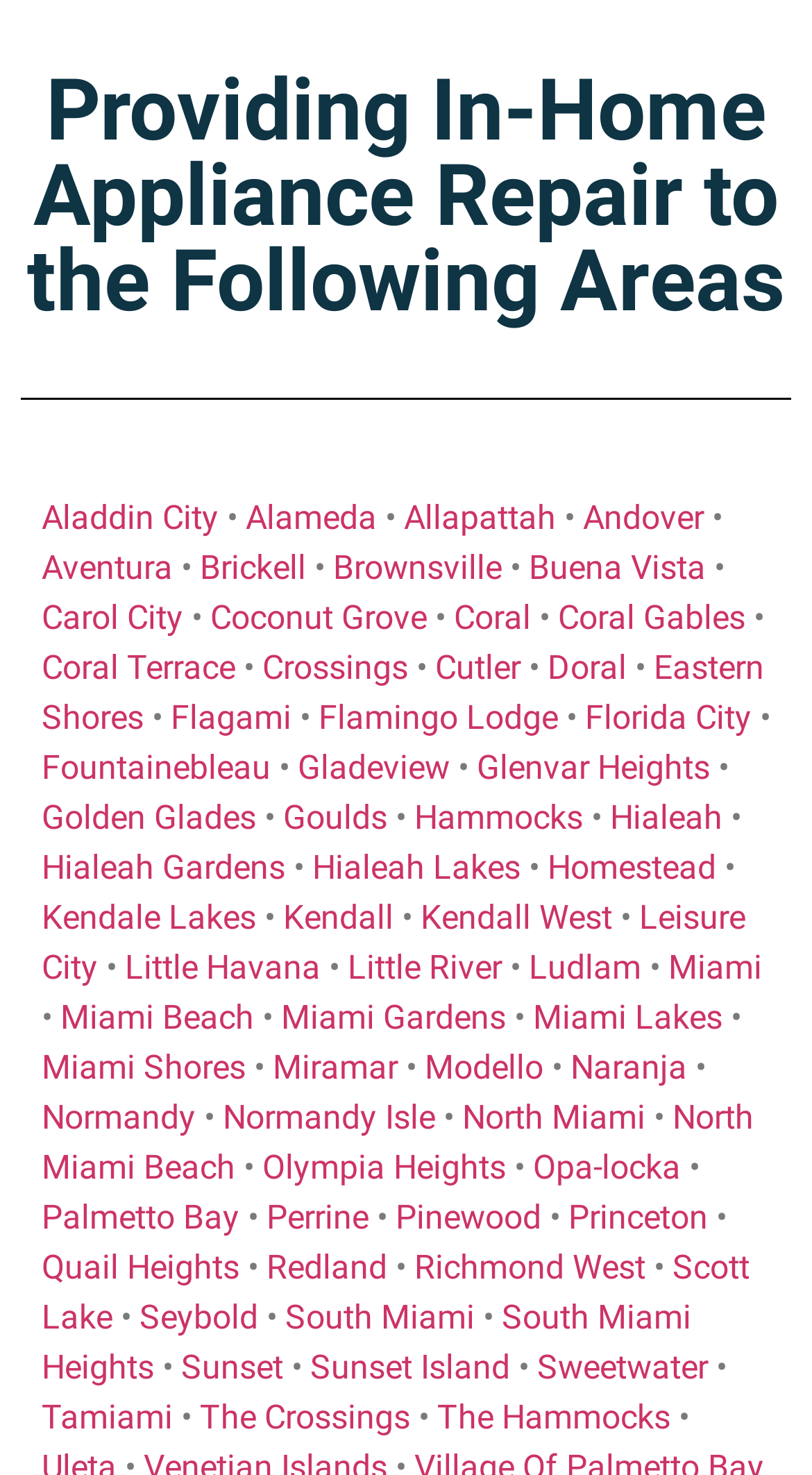Determine the bounding box coordinates for the UI element with the following description: "North Miami Beach". The coordinates should be four float numbers between 0 and 1, represented as [left, top, right, bottom].

[0.051, 0.744, 0.928, 0.805]